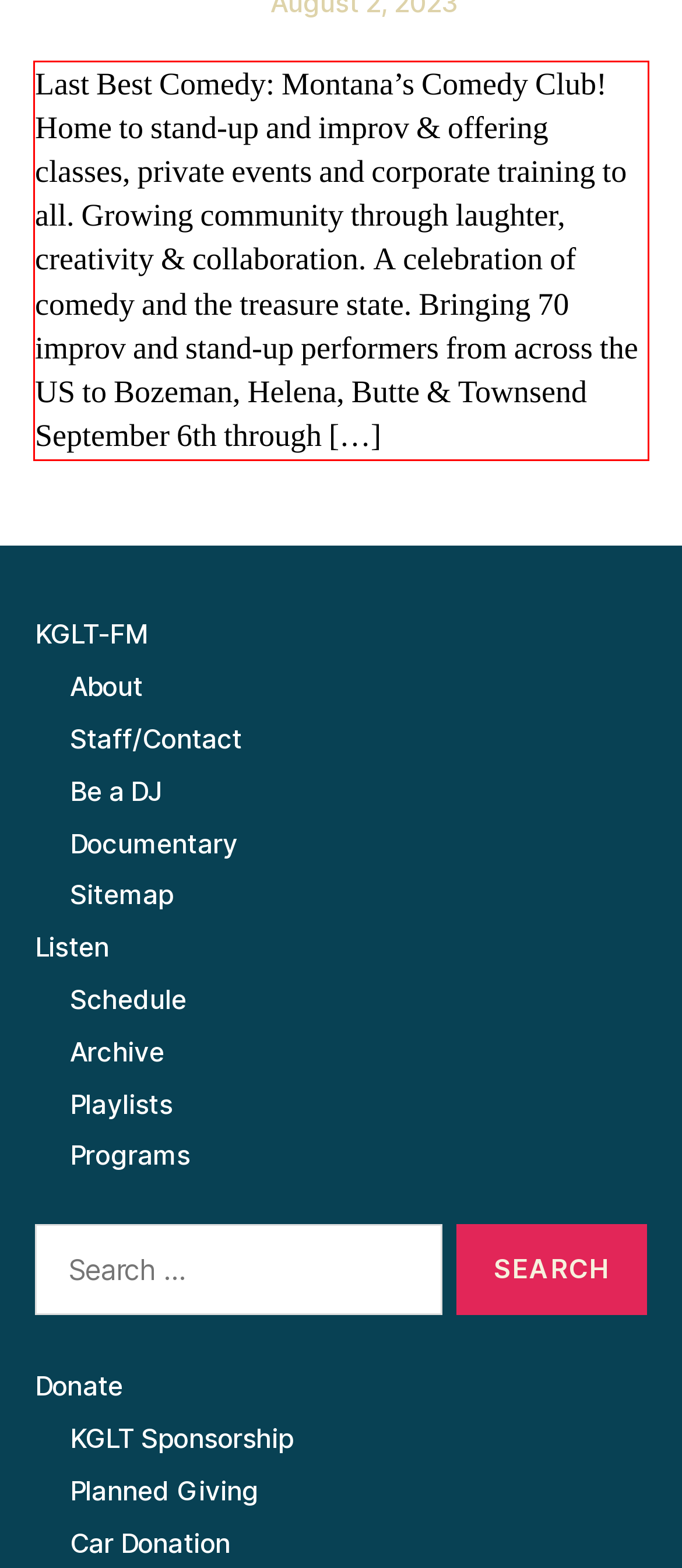Given a webpage screenshot, locate the red bounding box and extract the text content found inside it.

Last Best Comedy: Montana’s Comedy Club! Home to stand-up and improv & offering classes, private events and corporate training to all. Growing community through laughter, creativity & collaboration. A celebration of comedy and the treasure state. Bringing 70 improv and stand-up performers from across the US to Bozeman, Helena, Butte & Townsend September 6th through […]